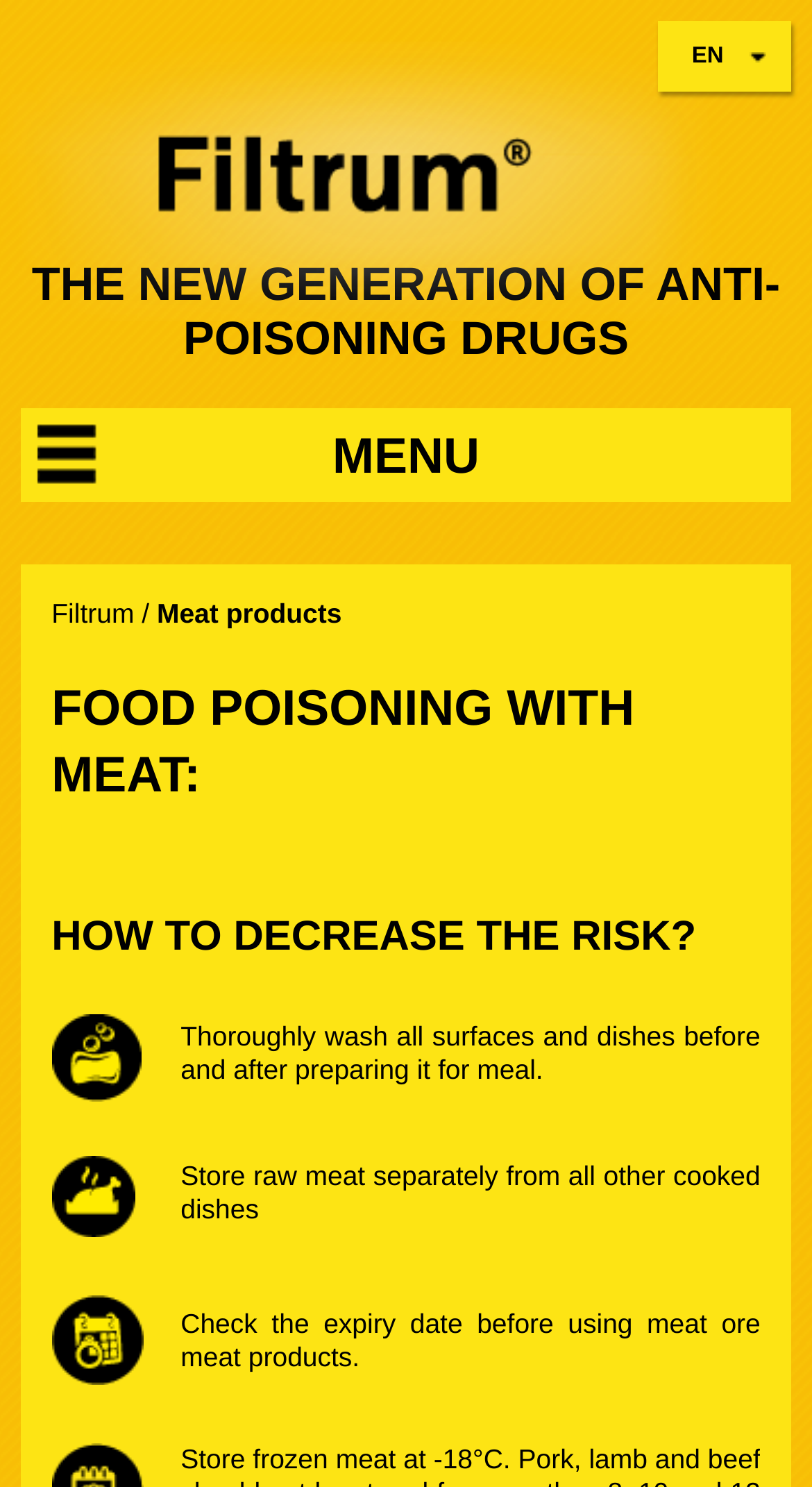Produce an elaborate caption capturing the essence of the webpage.

The webpage is about meat poisoning, its treatment, and prevention methods. At the top, there is a link to "Filtrum", a natural origin enterosorbent that removes harmful bacteria and toxins from the body. To the right of this link, there is a language selection option, "EN". 

Below these elements, there is a prominent heading "THE NEW GENERATION OF ANTI-POISONING DRUGS". Underneath this heading, a menu link is located on the left, and another "Filtrum" link is situated to its right, followed by a slash and the text "Meat products". 

The main content of the webpage is divided into two sections. The first section, "FOOD POISONING WITH MEAT:", provides information on the topic. The second section, "HOW TO DECREASE THE RISK?", offers three prevention methods: thoroughly washing all surfaces and dishes before and after preparing meat, storing raw meat separately from cooked dishes, and checking the expiry date before using meat or meat products.